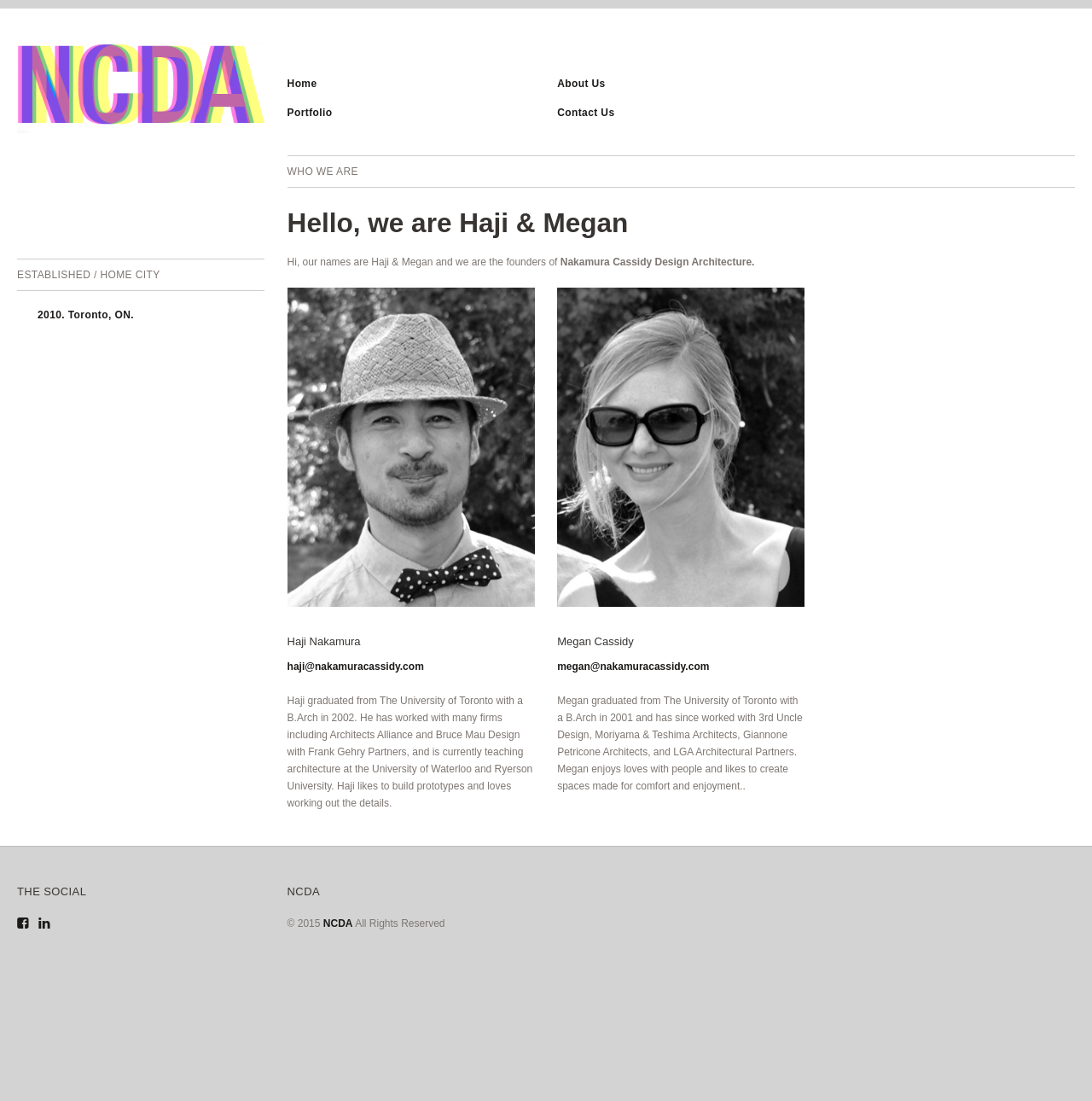What year was NCDA established?
Please utilize the information in the image to give a detailed response to the question.

The webpage mentions '2010' as a link, which is likely the year when NCDA was established, as it is mentioned alongside 'Toronto, ON.' which is the home city.